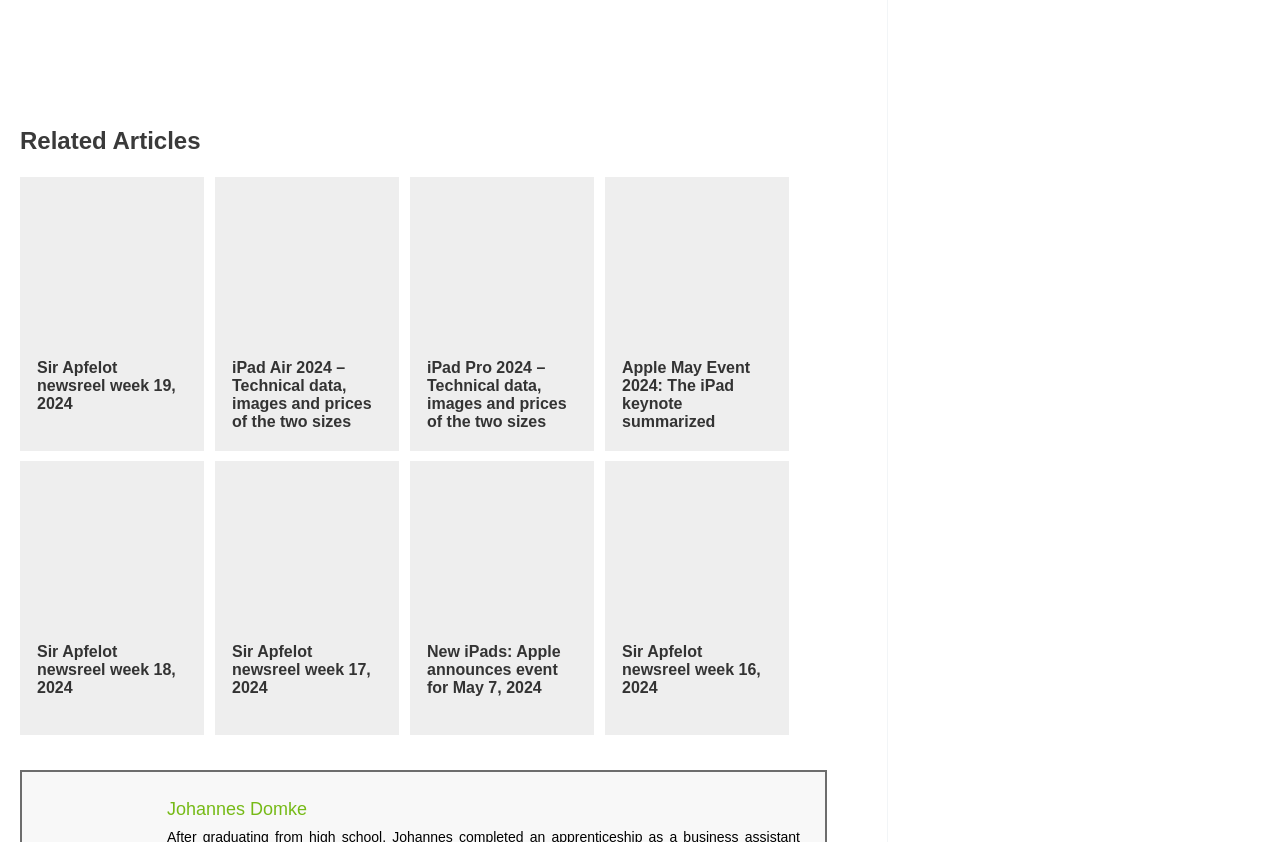What is the title of the first news story?
Based on the content of the image, thoroughly explain and answer the question.

The first link on the webpage has the text 'Sir Apfelot newsreel week 19, 2024', which suggests that this is the title of the first news story.